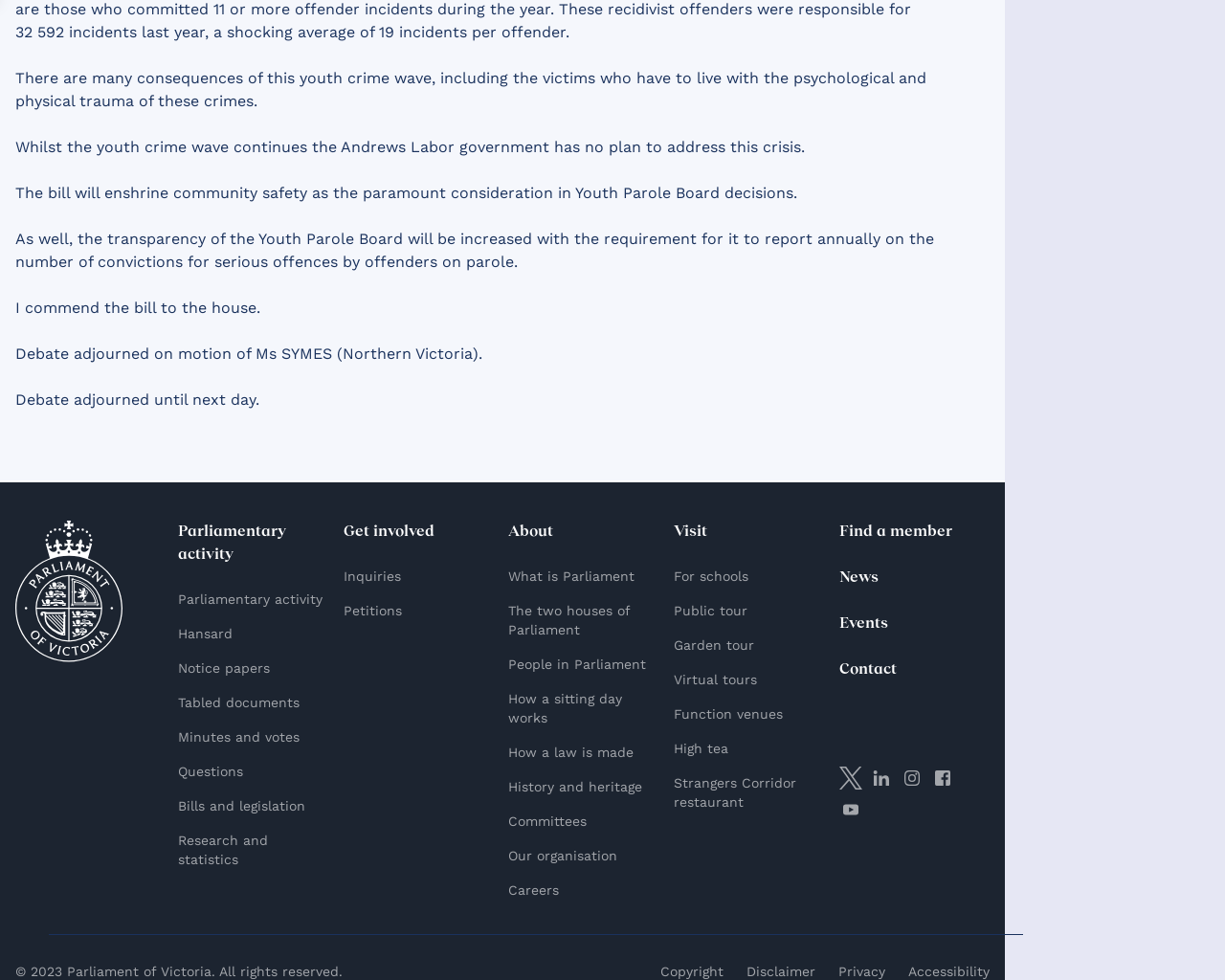Please predict the bounding box coordinates of the element's region where a click is necessary to complete the following instruction: "Visit the 'Hansard' page". The coordinates should be represented by four float numbers between 0 and 1, i.e., [left, top, right, bottom].

[0.145, 0.639, 0.19, 0.655]